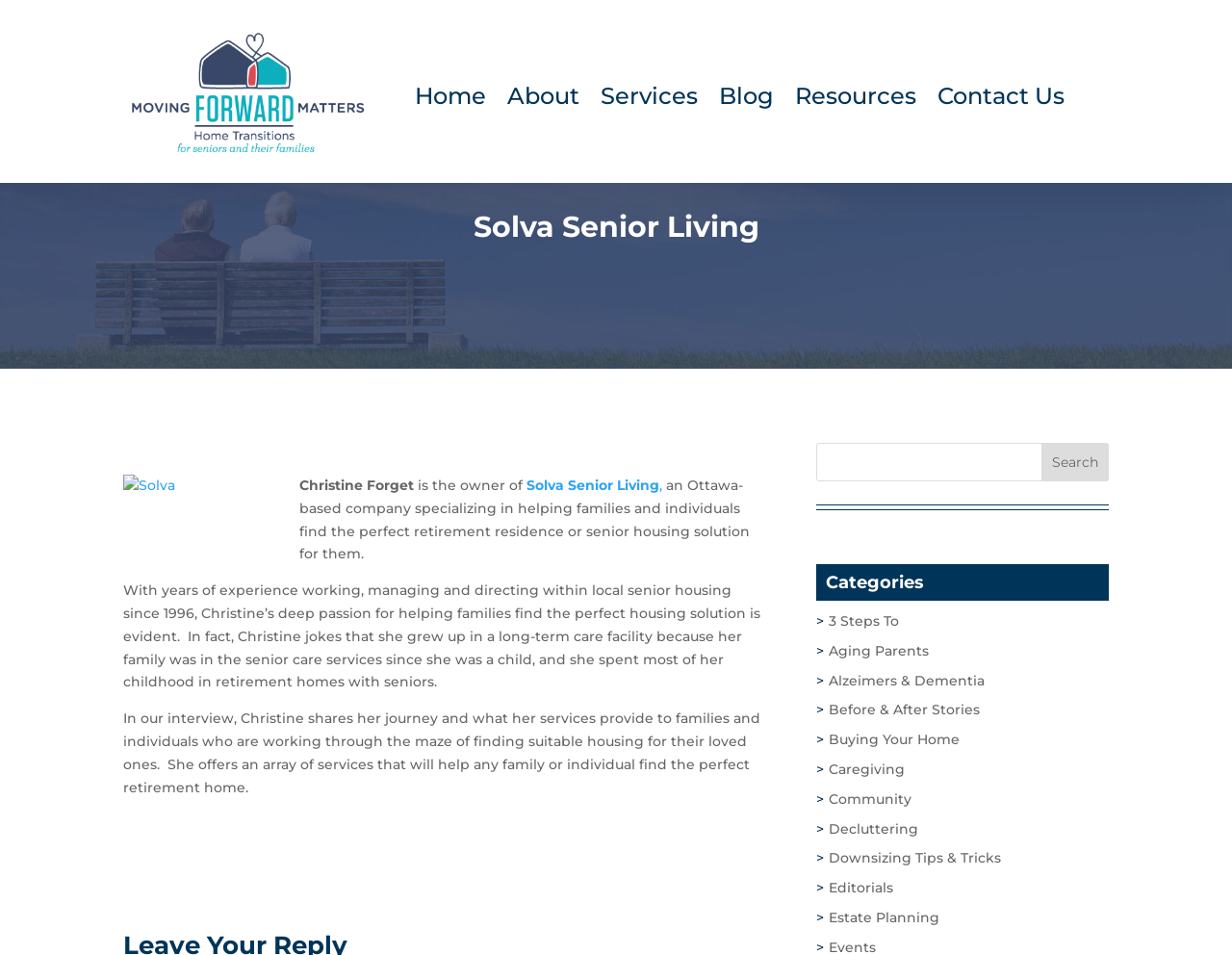What can be found on this webpage?
Using the visual information, respond with a single word or phrase.

Information about senior housing solutions